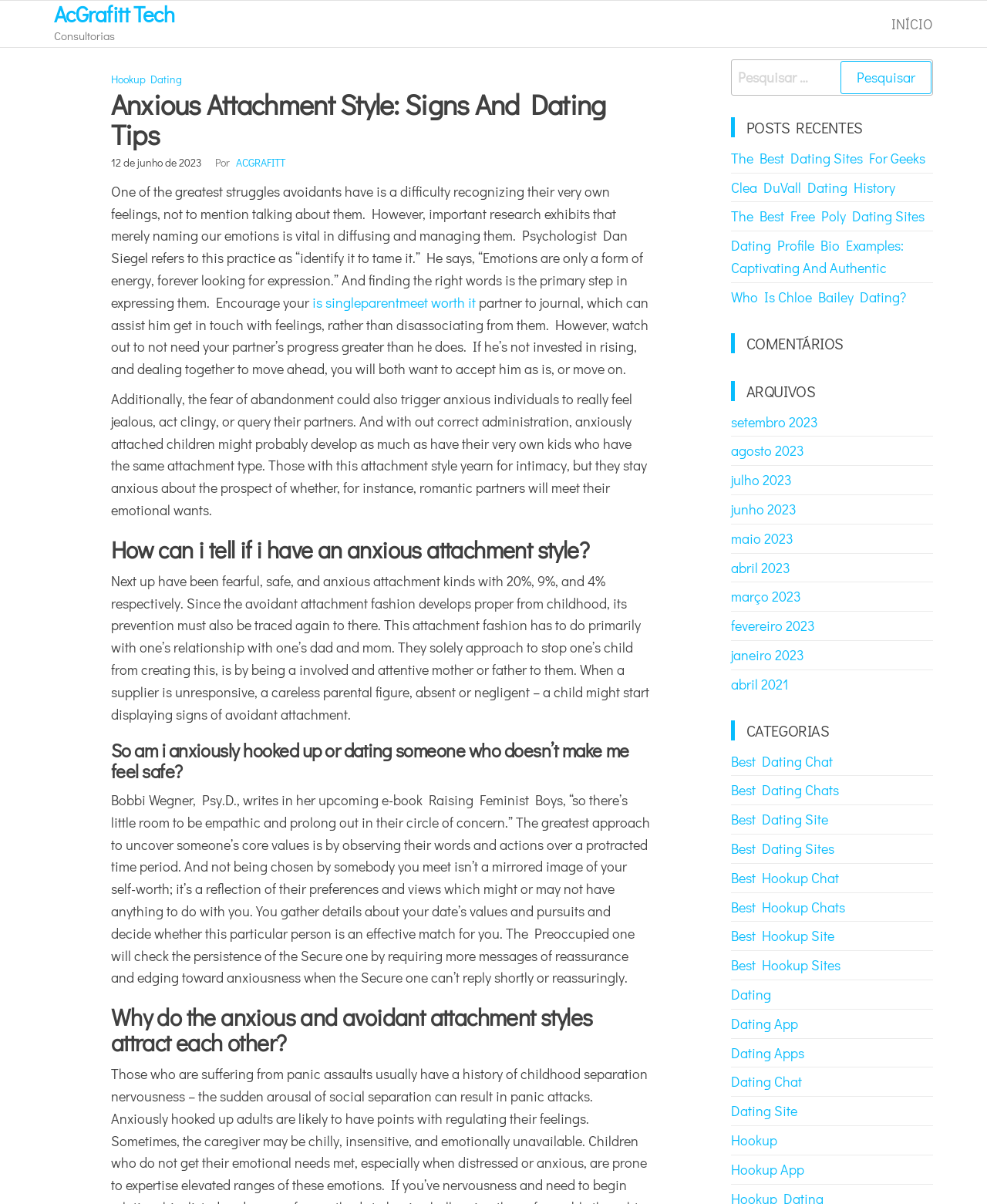Please identify the bounding box coordinates of the element that needs to be clicked to perform the following instruction: "Read the 'Anxious Attachment Style: Signs And Dating Tips' article".

[0.112, 0.074, 0.659, 0.125]